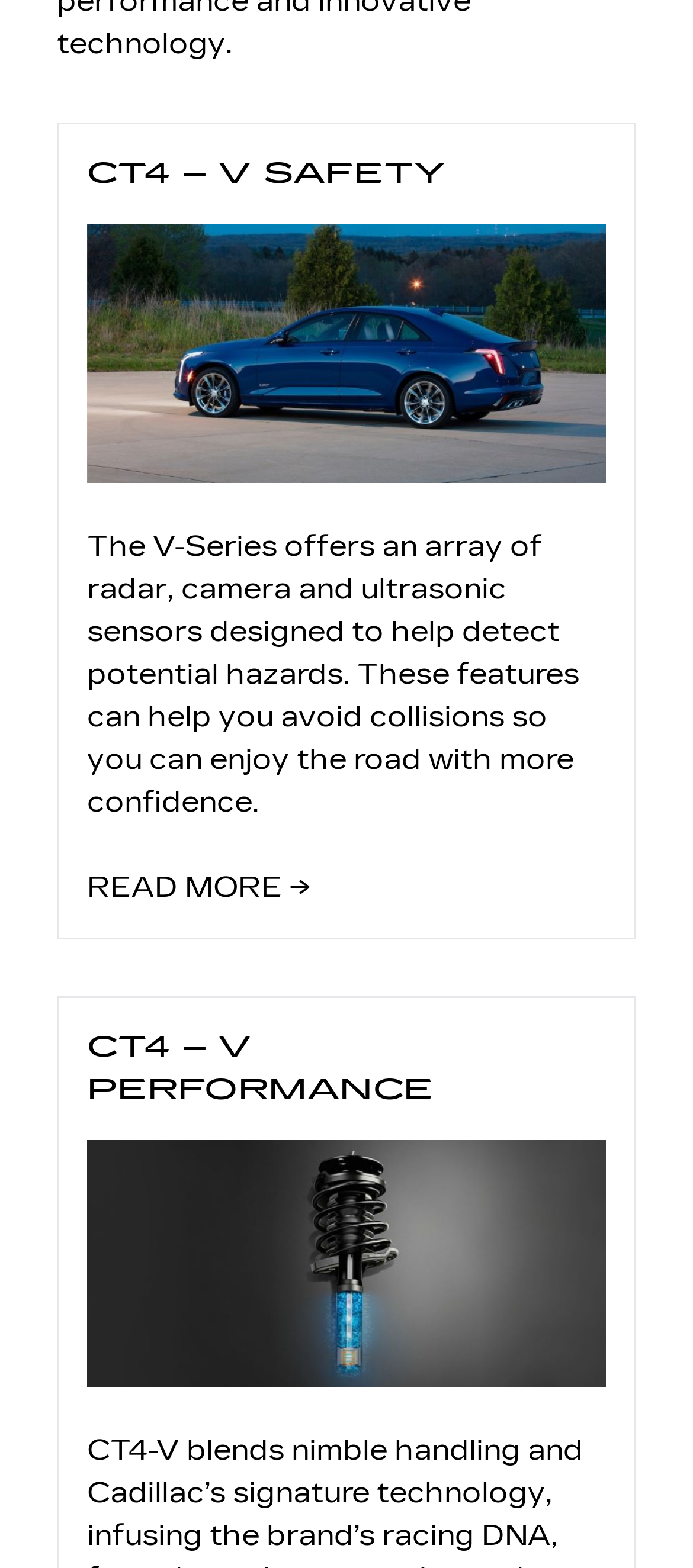Refer to the image and provide an in-depth answer to the question: 
What is the theme of the webpage?

The webpage is dominated by elements related to V-Series cars, such as headings, links, and images, which suggests that the theme of the webpage is V-Series cars.